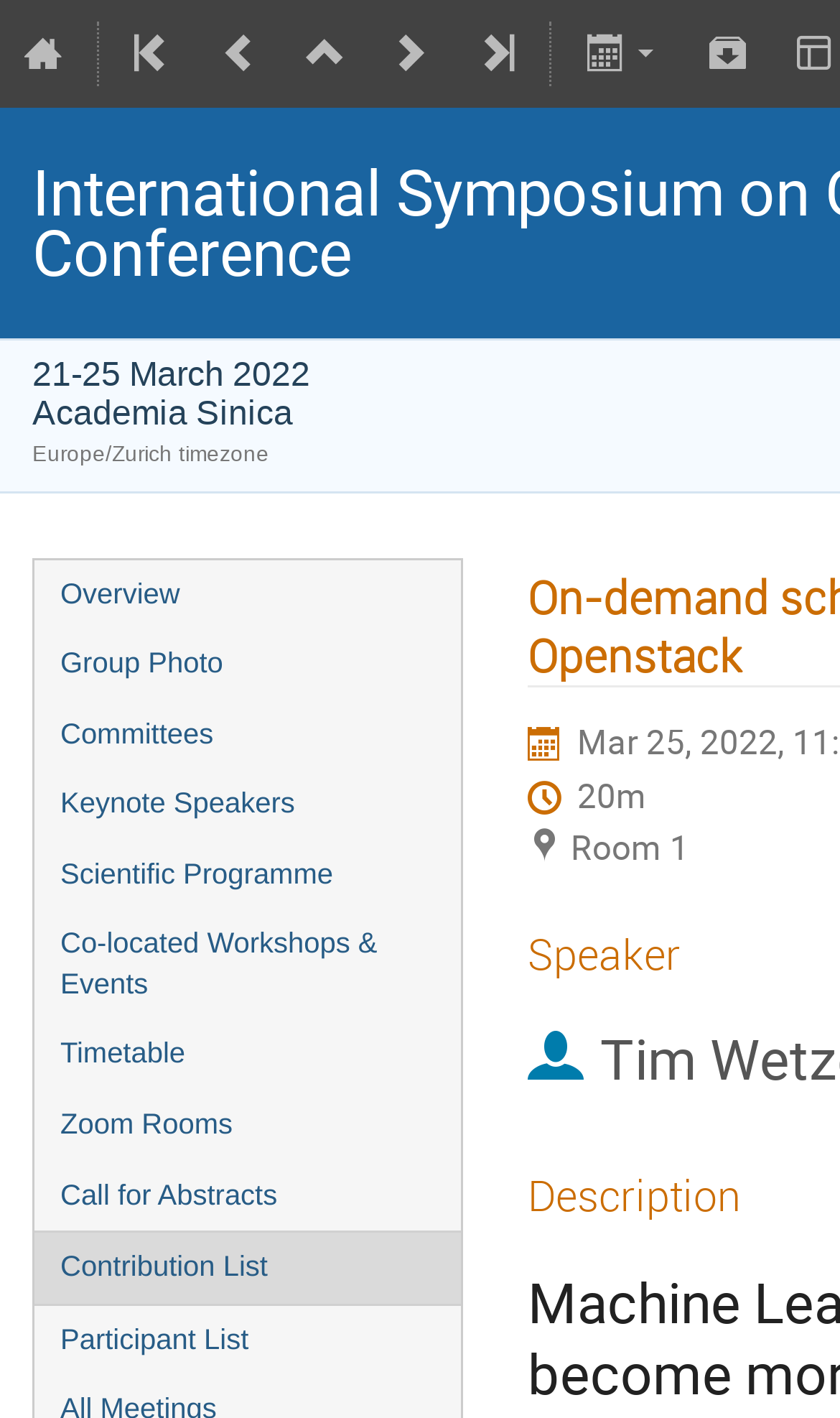Can you give a detailed response to the following question using the information from the image? What is the duration of the event in Room 1?

I found the duration of the event in Room 1 by looking at the StaticText element with the text '20m' at coordinates [0.687, 0.545, 0.77, 0.577]. This text is likely to be the duration of the event as it is displayed near the text 'Room 1'.